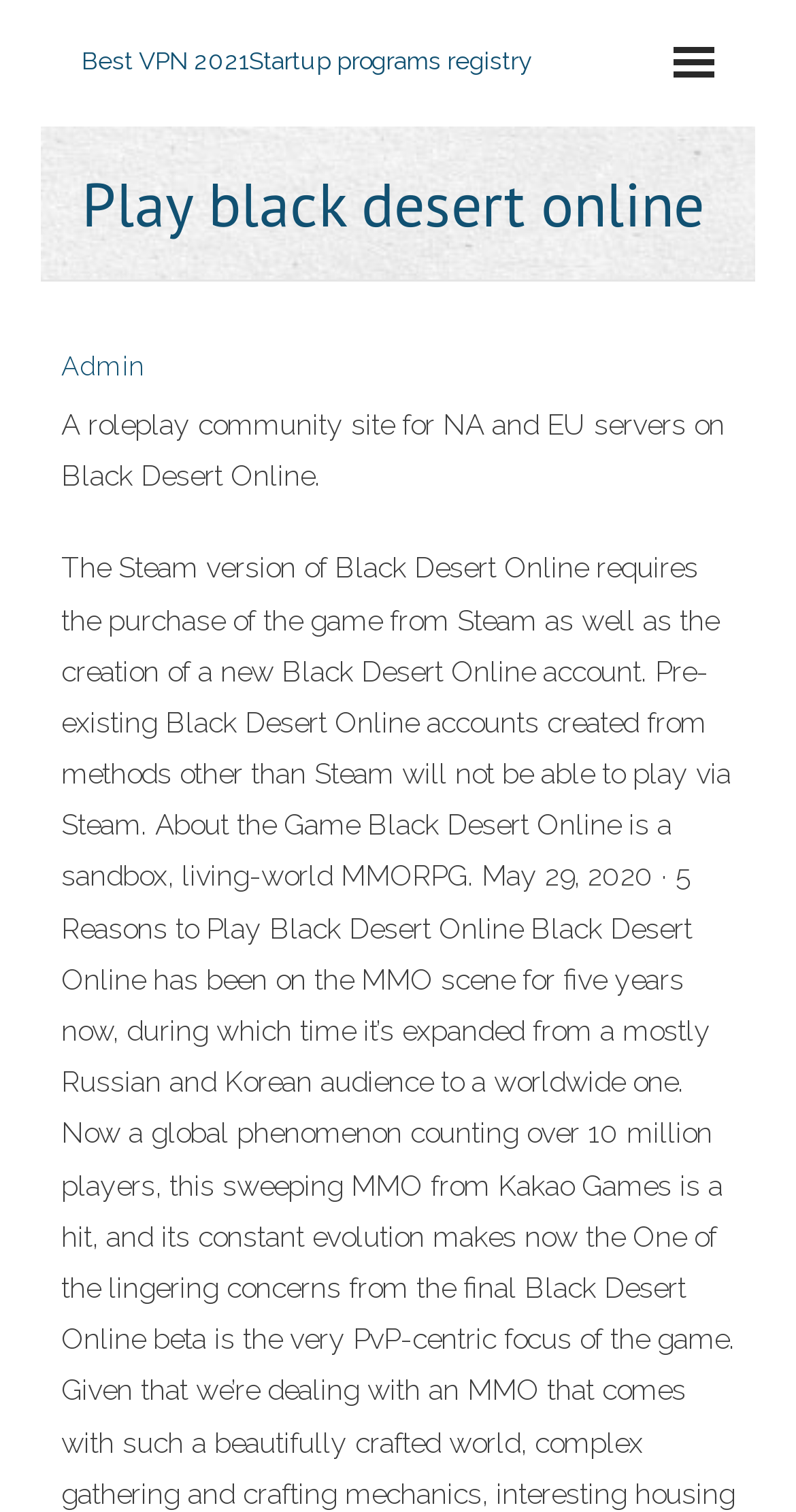Use a single word or phrase to answer the question:
How many servers are supported by this website?

Two